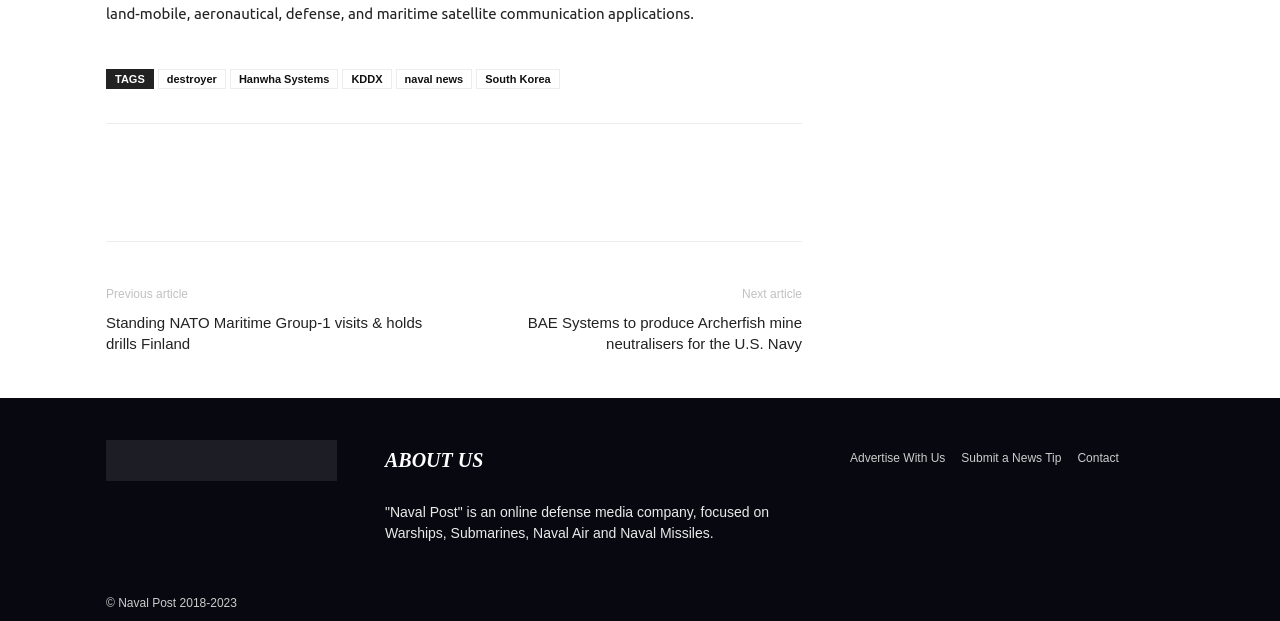What is the type of content focused on by the website?
Please give a detailed answer to the question using the information shown in the image.

The answer can be found in the static text element that describes the company, which is located in the middle of the webpage. The text reads 'Naval Post' is an online defense media company, focused on Warships, Submarines, Naval Air and Naval Missiles. This indicates that the website's content is focused on these specific areas.